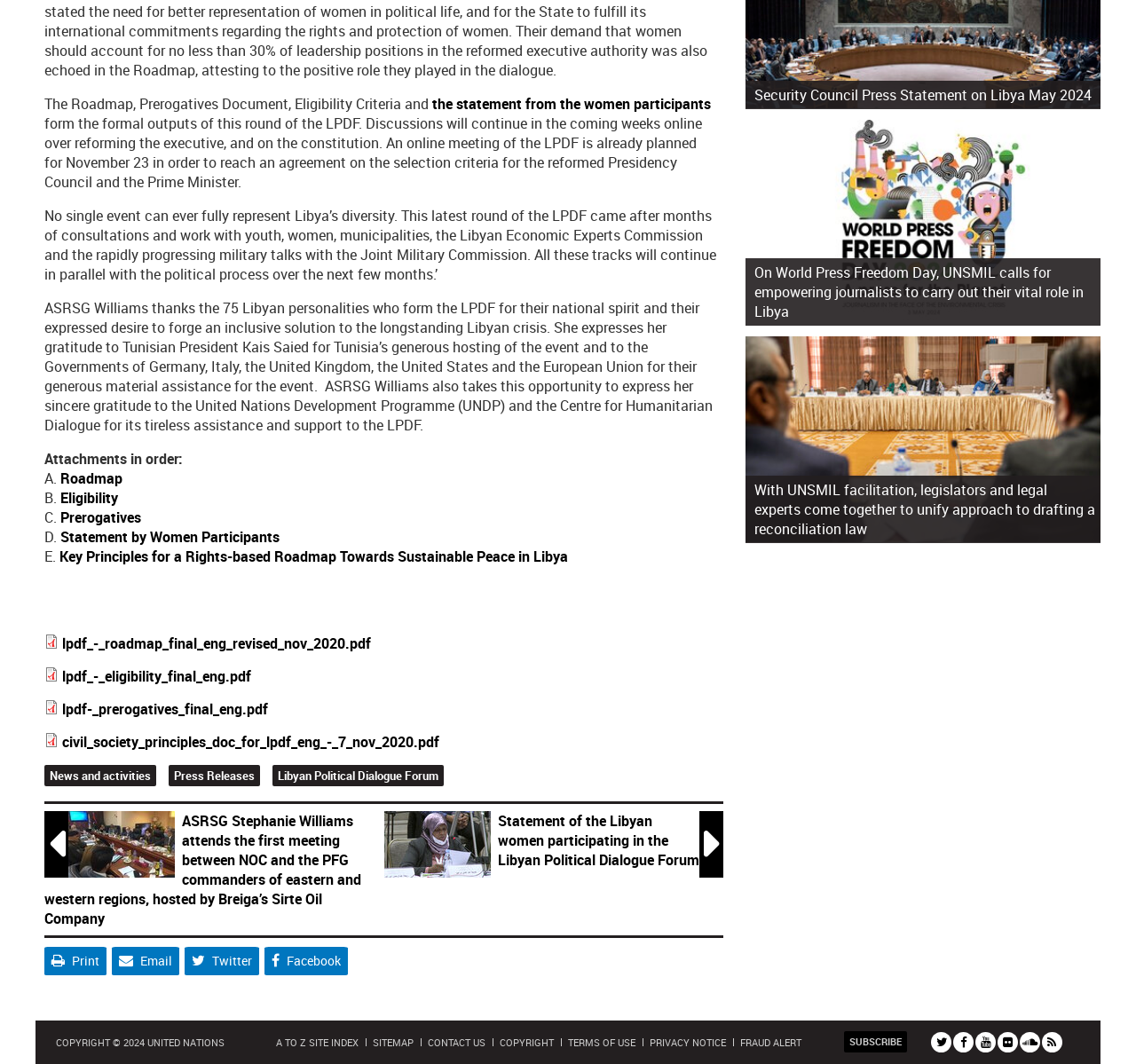Locate the bounding box coordinates of the element I should click to achieve the following instruction: "Read the statement from the women participants".

[0.38, 0.089, 0.626, 0.107]